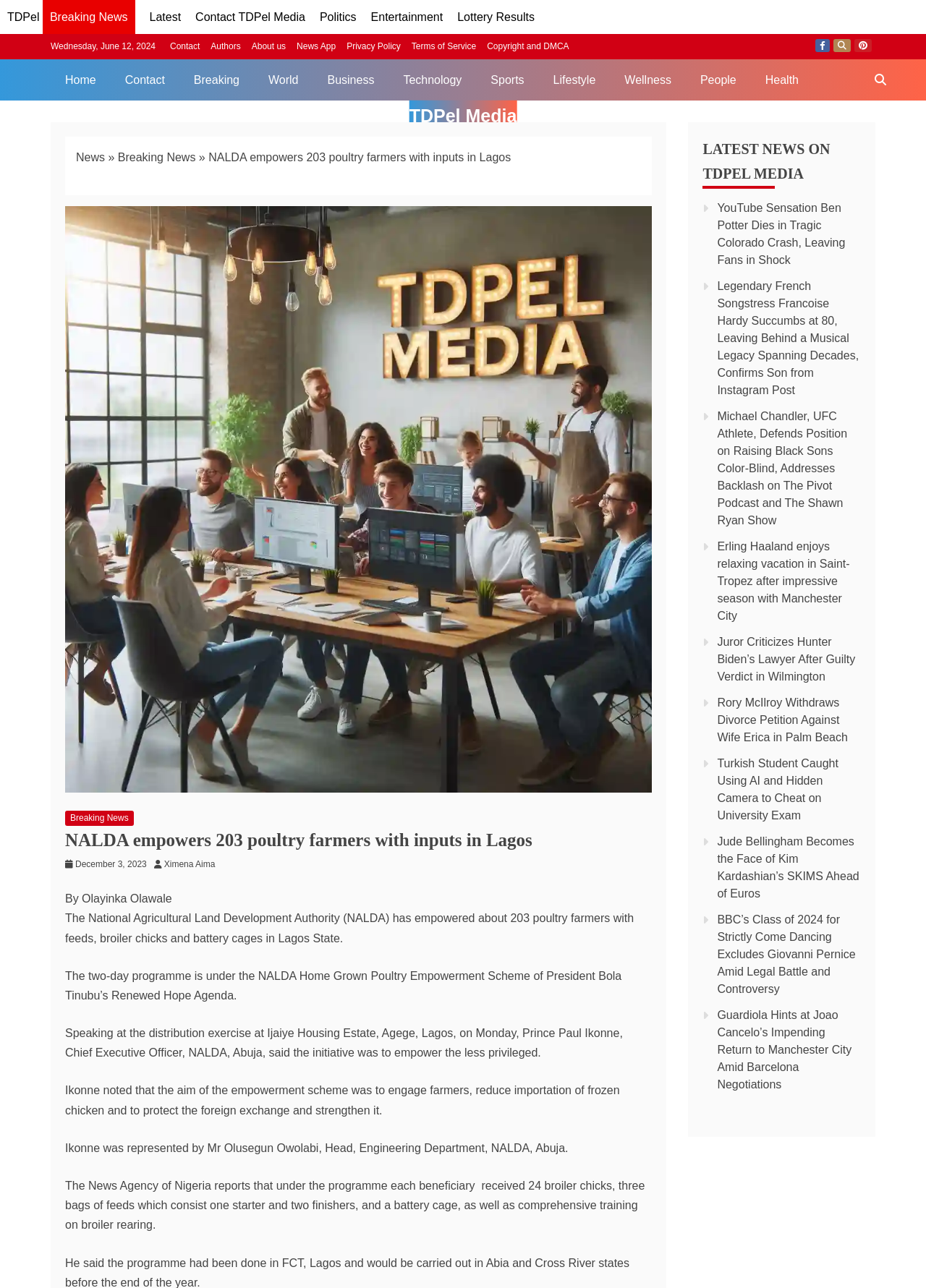What is the date of the news article?
Please interpret the details in the image and answer the question thoroughly.

I found the date of the news article by looking at the top of the webpage, where it says 'Wednesday, June 12, 2024' in a static text element.